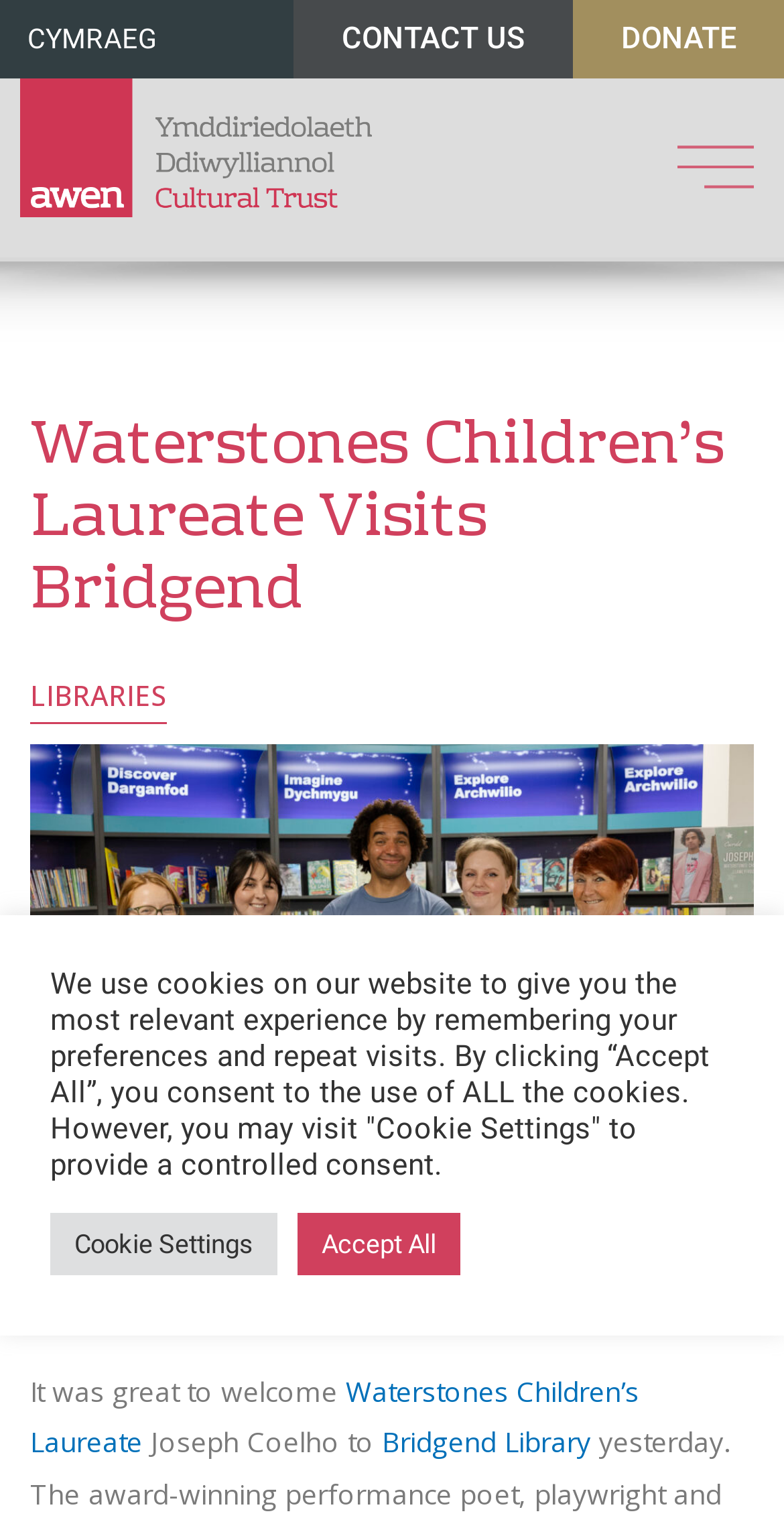Pinpoint the bounding box coordinates of the area that should be clicked to complete the following instruction: "Select a year from the archives". The coordinates must be given as four float numbers between 0 and 1, i.e., [left, top, right, bottom].

None